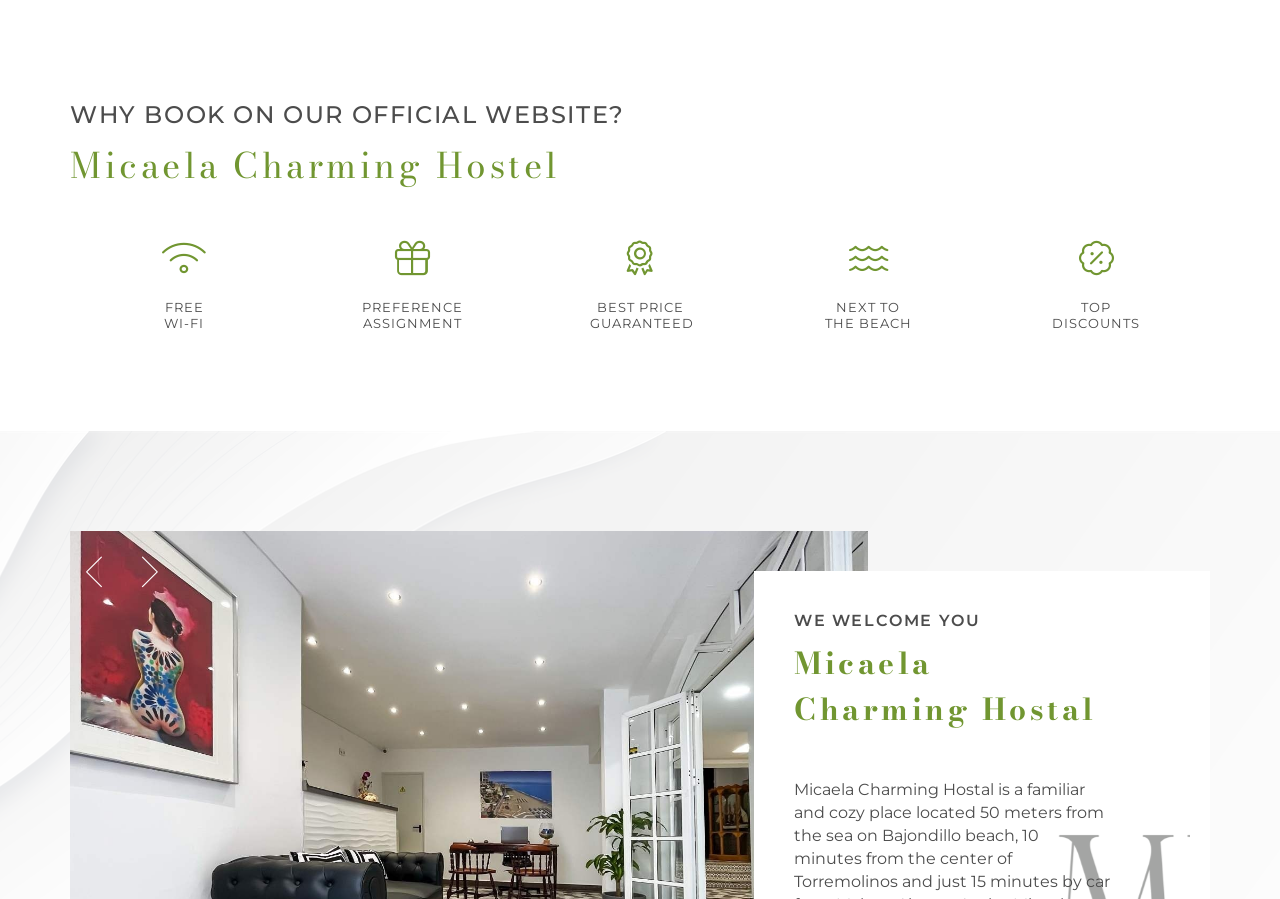Given the webpage screenshot, identify the bounding box of the UI element that matches this description: "25".

[0.035, 0.34, 0.069, 0.389]